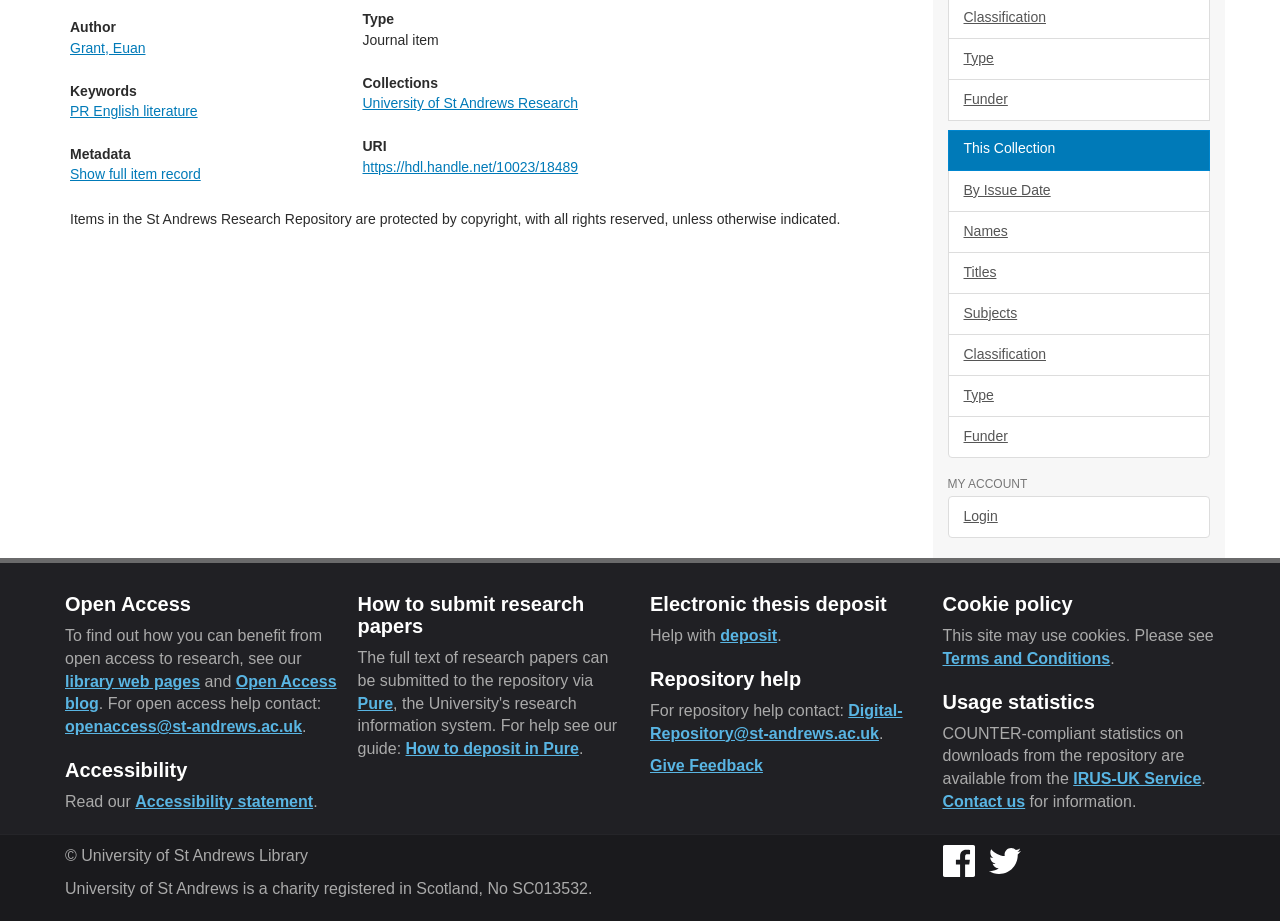Provide the bounding box coordinates of the HTML element described by the text: "Show full item record". The coordinates should be in the format [left, top, right, bottom] with values between 0 and 1.

[0.055, 0.181, 0.157, 0.198]